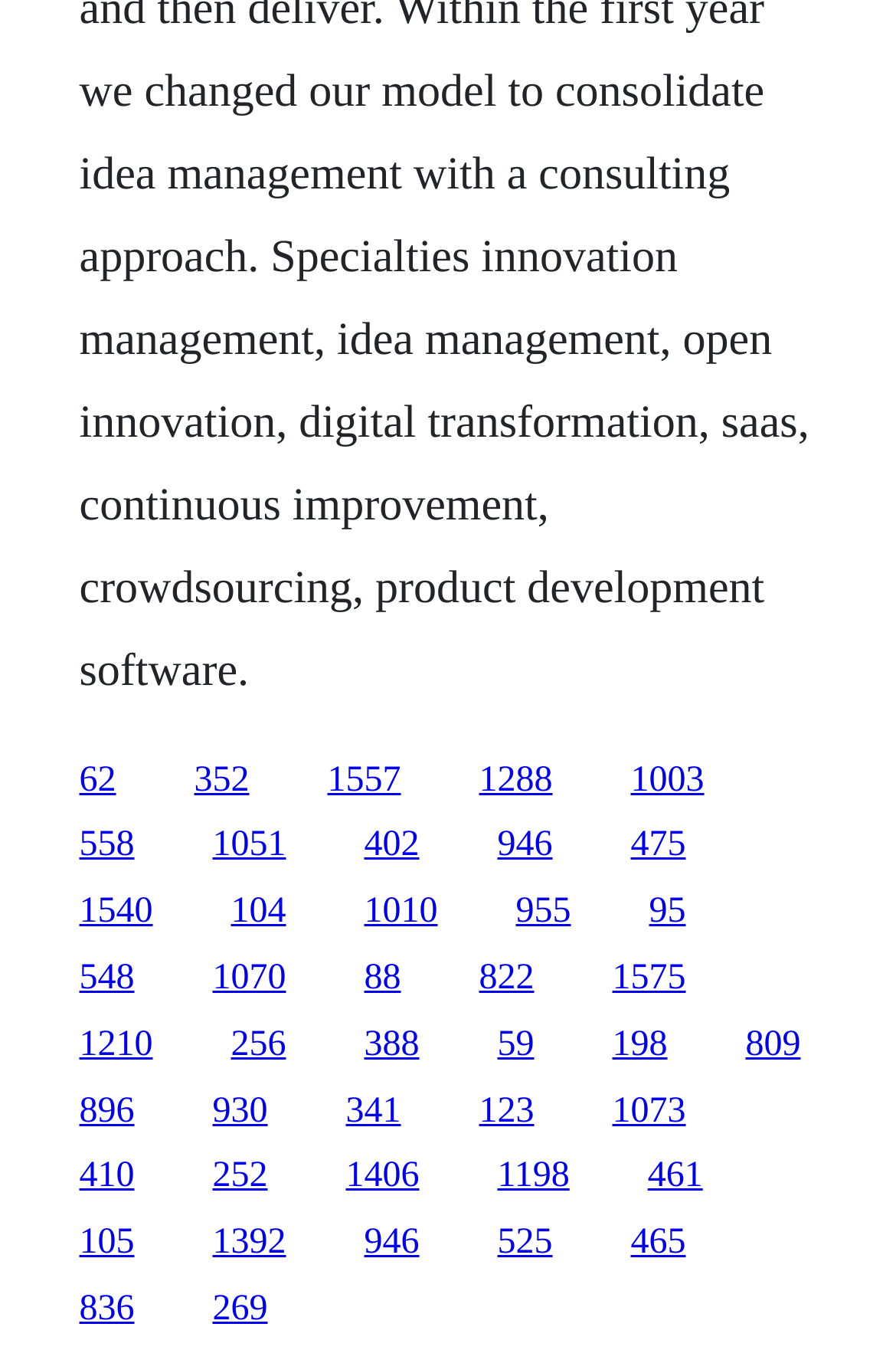Please identify the bounding box coordinates of the clickable element to fulfill the following instruction: "explore the ninth link". The coordinates should be four float numbers between 0 and 1, i.e., [left, top, right, bottom].

[0.555, 0.606, 0.617, 0.635]